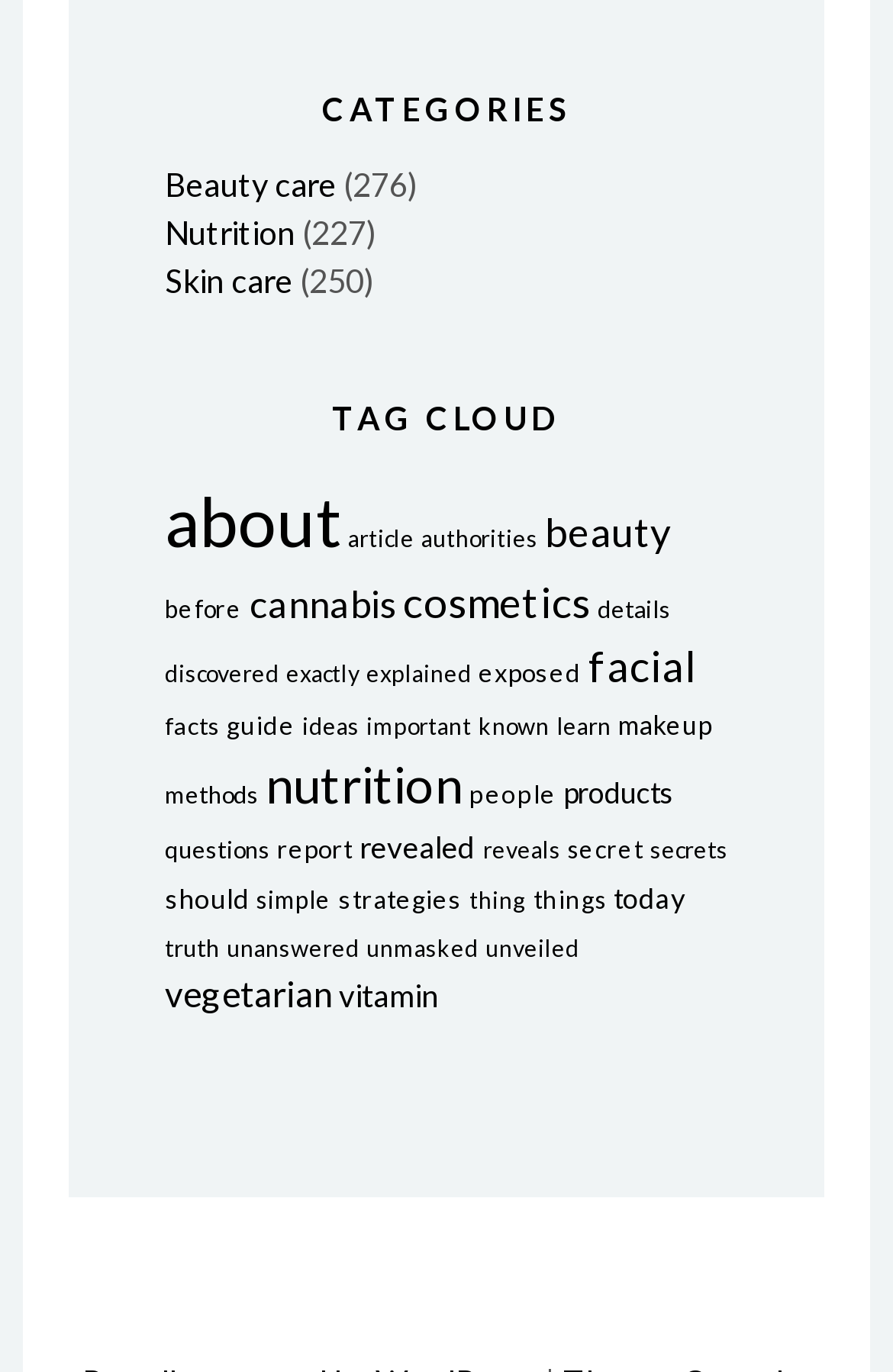How many links are there in the tag cloud?
Based on the visual information, provide a detailed and comprehensive answer.

I counted the number of links under the 'TAG CLOUD' heading, starting from 'about' and ending at 'vitamin', and found that there are 30 links in the tag cloud.